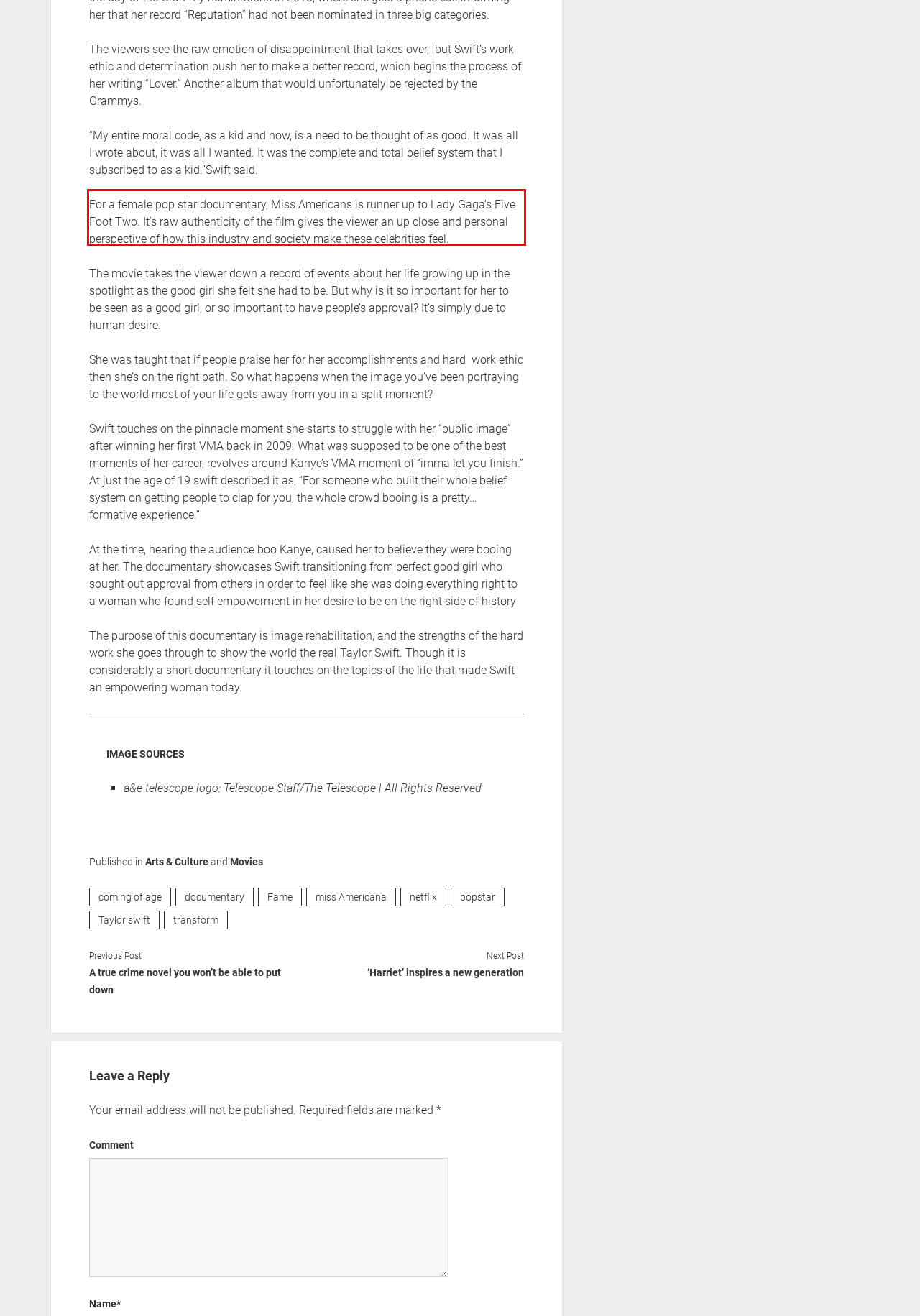Examine the webpage screenshot, find the red bounding box, and extract the text content within this marked area.

For a female pop star documentary, Miss Americans is runner up to Lady Gaga’s Five Foot Two. It’s raw authenticity of the film gives the viewer an up close and personal perspective of how this industry and society make these celebrities feel.